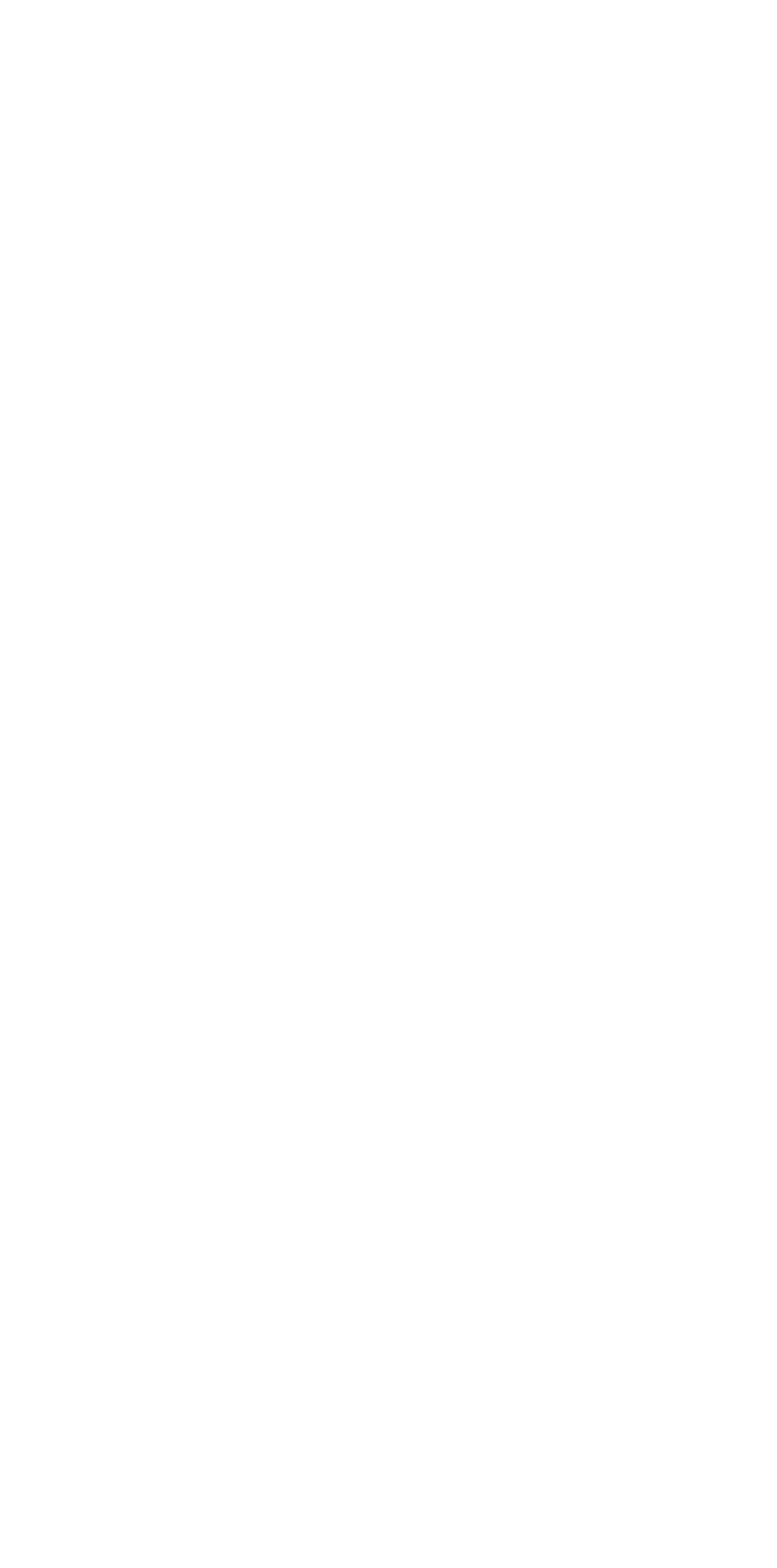Determine the bounding box coordinates for the area that should be clicked to carry out the following instruction: "Go back to top".

[0.025, 0.49, 0.975, 0.547]